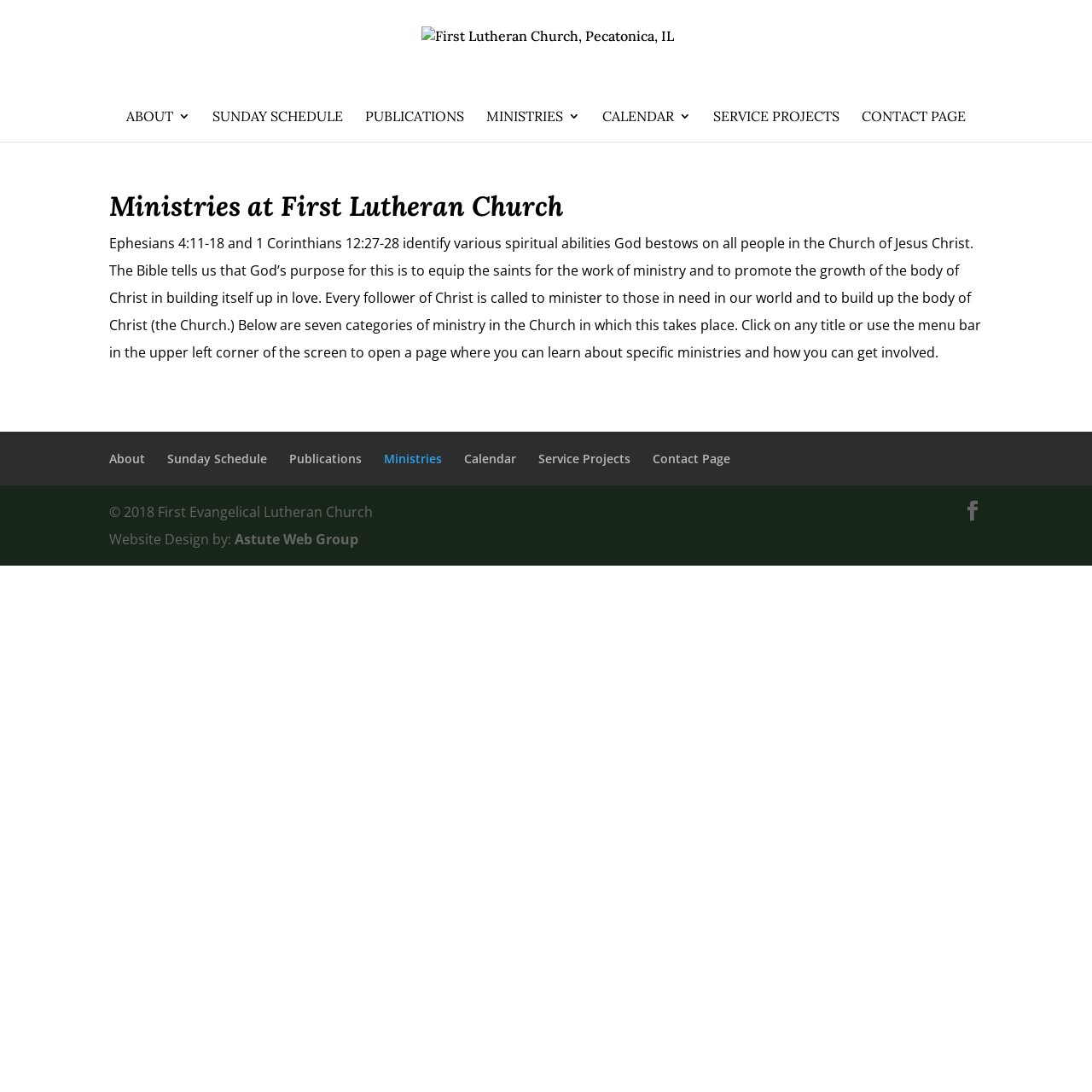Analyze the image and deliver a detailed answer to the question: What is the purpose of the spiritual abilities given by God?

According to the StaticText 'Ephesians 4:11-18 and 1 Corinthians 12:27-28...', the purpose of the spiritual abilities given by God is to equip the saints for the work of ministry and to promote the growth of the body of Christ in building itself up in love.